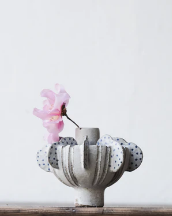Generate a comprehensive caption that describes the image.

This image features a unique ceramic sculptural vase designed by Clay Beehive Ceramics. The vase, characterized by its whimsical wing-like extensions and decorated with blue spots, serves as an artistic centerpiece. A delicate pink flower is elegantly placed in the vase, enhancing its charm and showcasing its functionality. The background is a soft, neutral color, providing a simple yet elegant contrast that emphasizes the vase's intricate design and craftsmanship. This piece exemplifies a blend of artistry and practicality, making it an ideal addition to modern home decor.